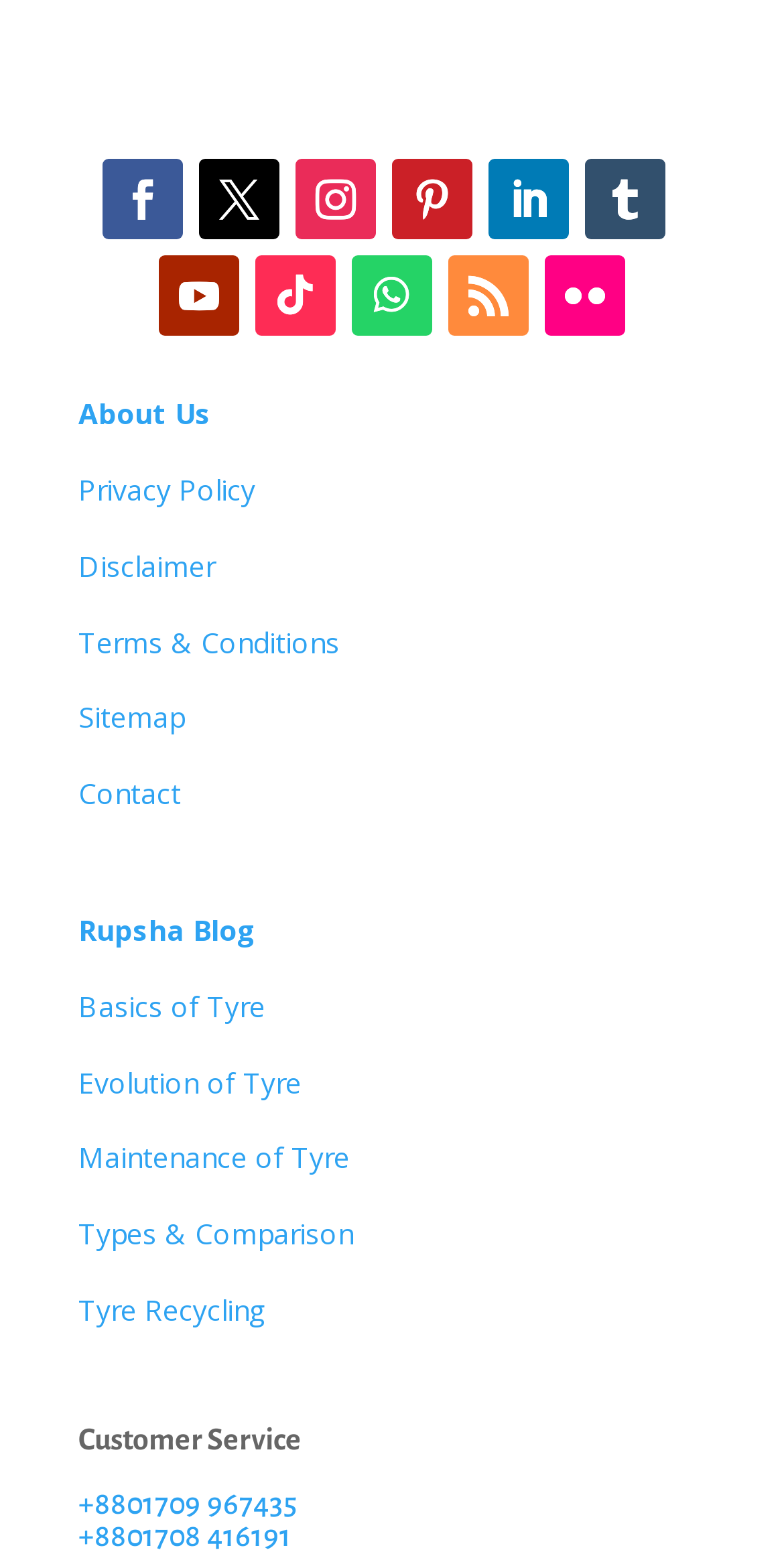Respond concisely with one word or phrase to the following query:
What is the 'About Us' link for?

Company information